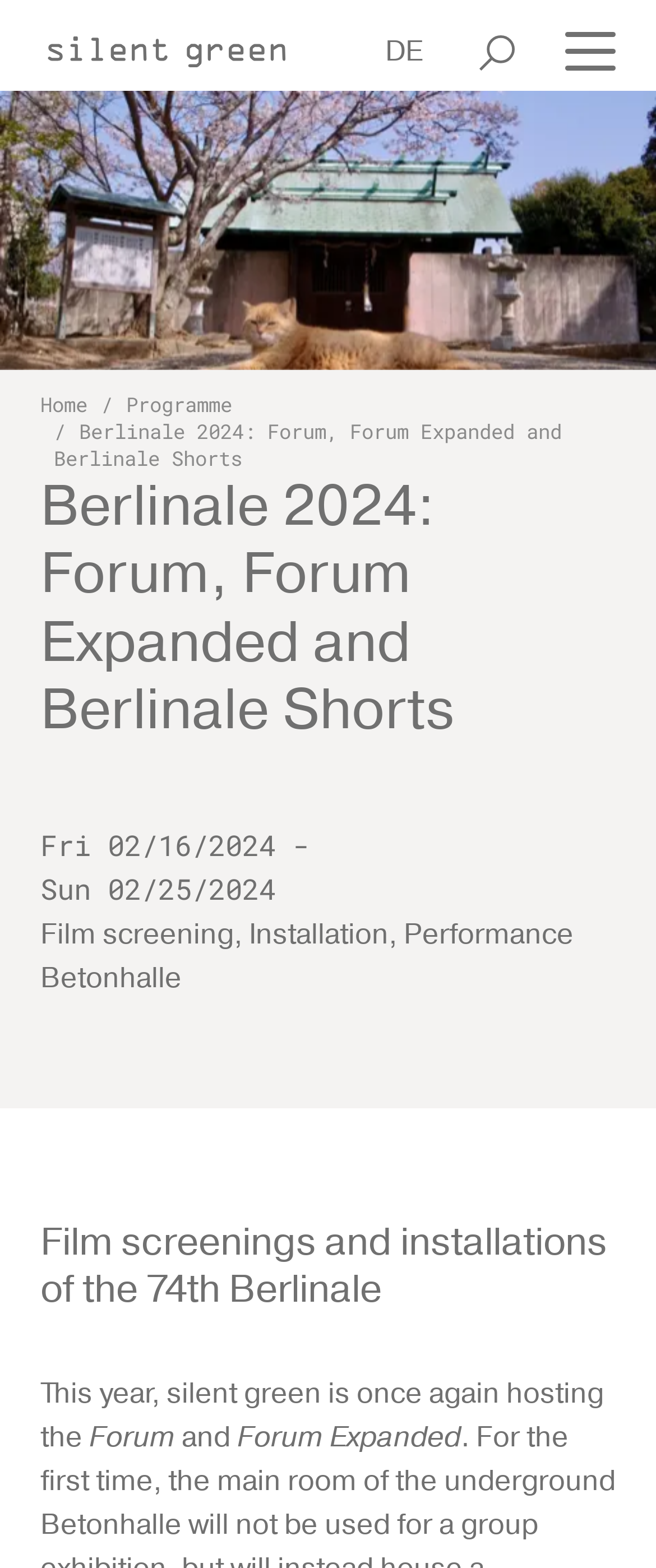Refer to the image and provide an in-depth answer to the question: 
What is the date range of the event?

I found the date range by looking at the static text elements on the webpage, specifically the ones with the text 'Fri 02/16/2024 -' and 'Sun 02/25/2024'. These dates are likely to be the start and end dates of the event.